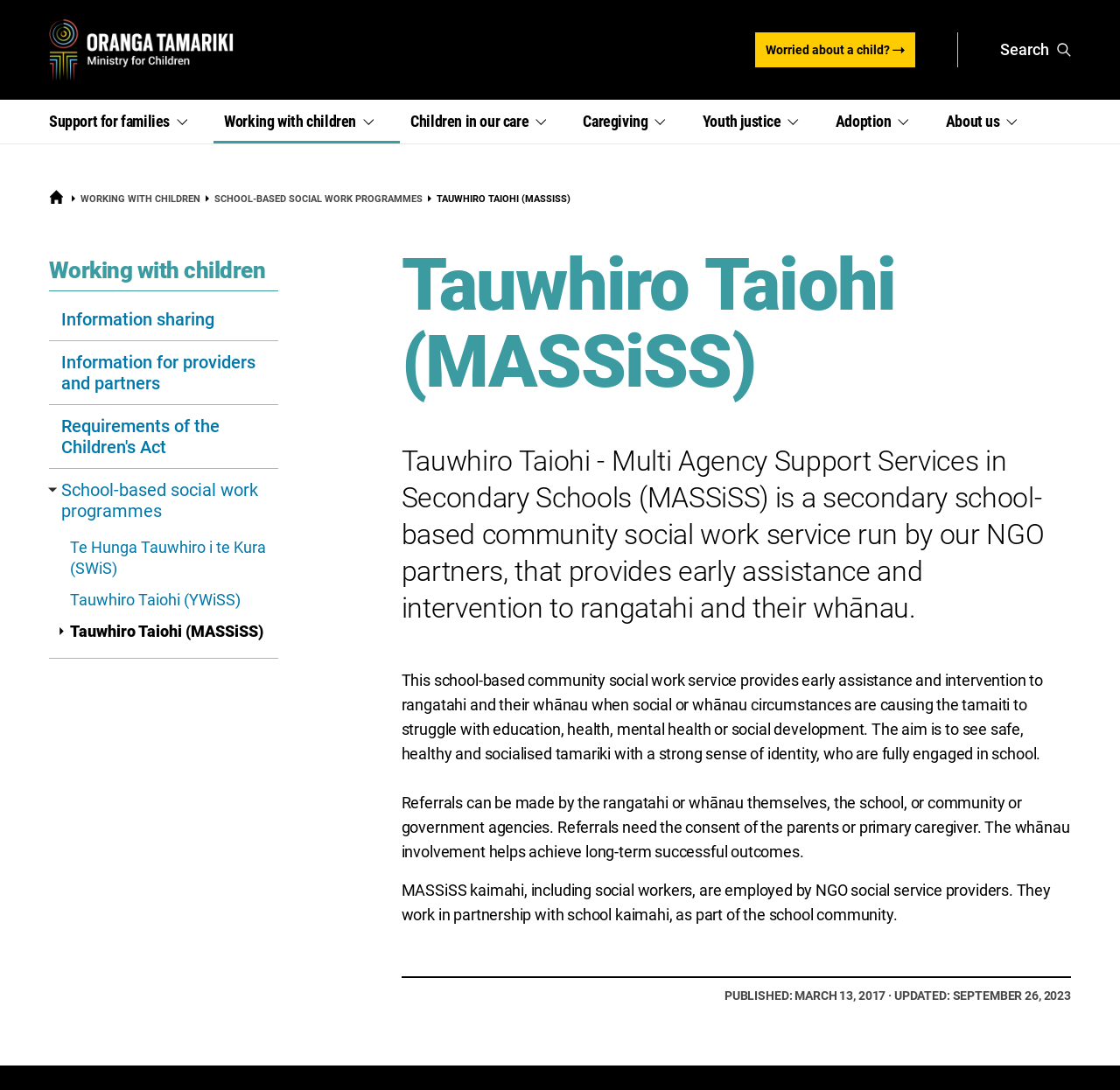Provide a brief response to the question below using one word or phrase:
Who can make referrals to this service?

Rangatahi, whānau, school, or community/government agencies